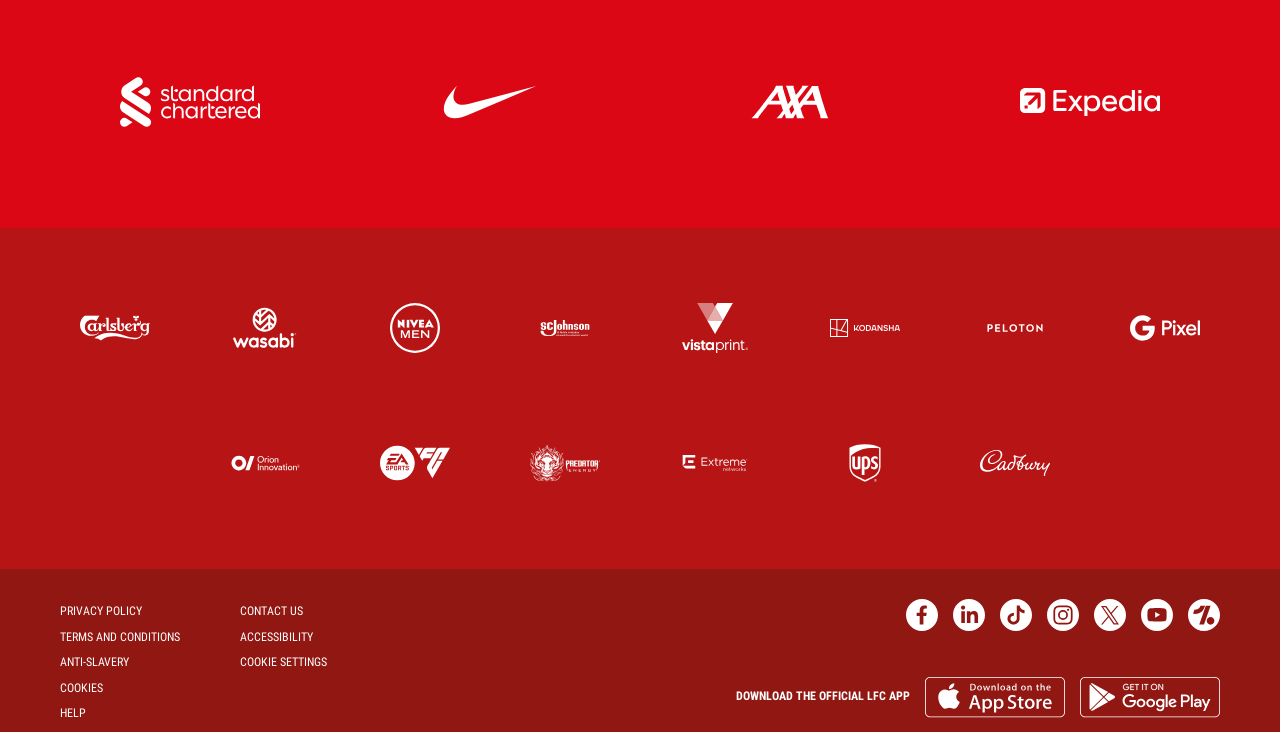Please find the bounding box coordinates of the section that needs to be clicked to achieve this instruction: "Go to the PRIVACY POLICY page".

[0.047, 0.818, 0.188, 0.853]